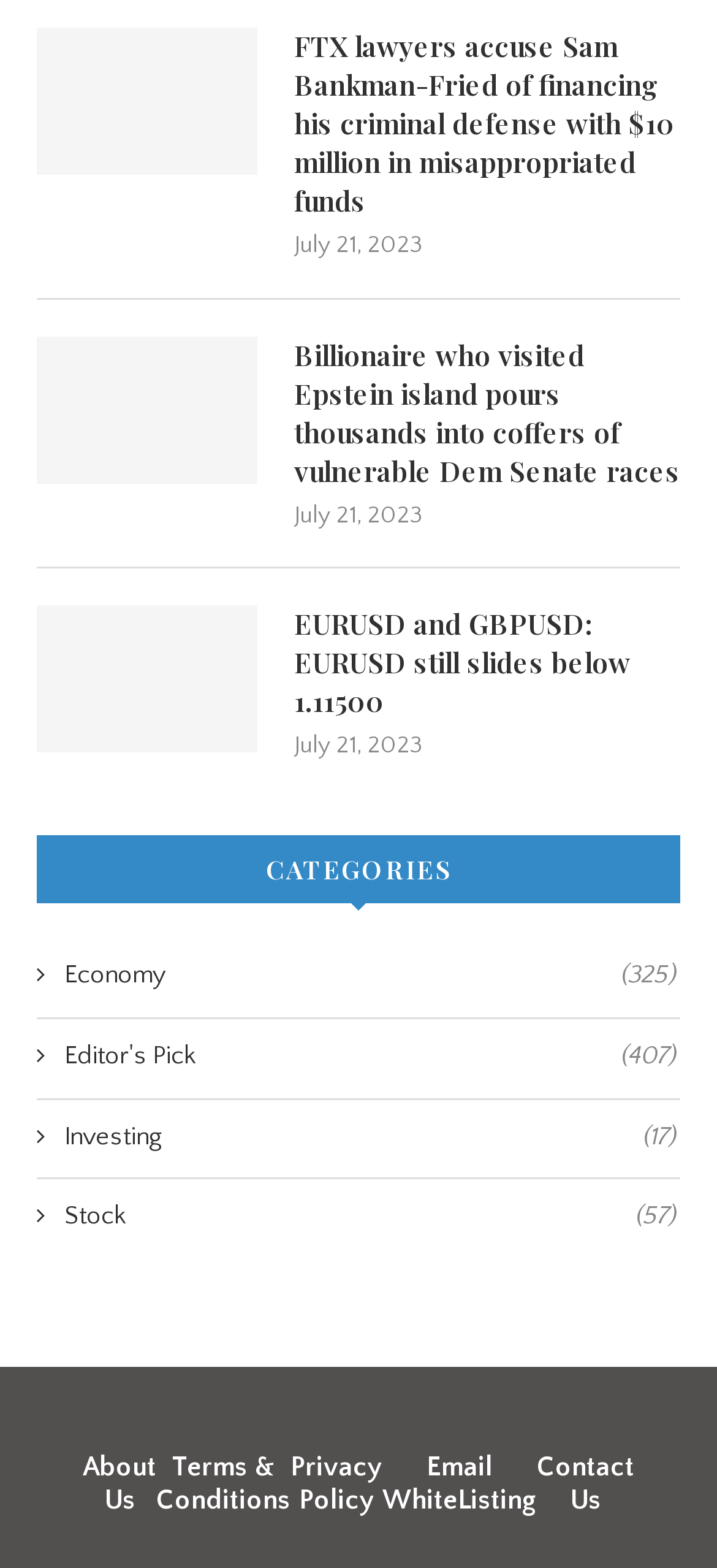Please locate the bounding box coordinates of the element that needs to be clicked to achieve the following instruction: "Explore Wrongful Death". The coordinates should be four float numbers between 0 and 1, i.e., [left, top, right, bottom].

None